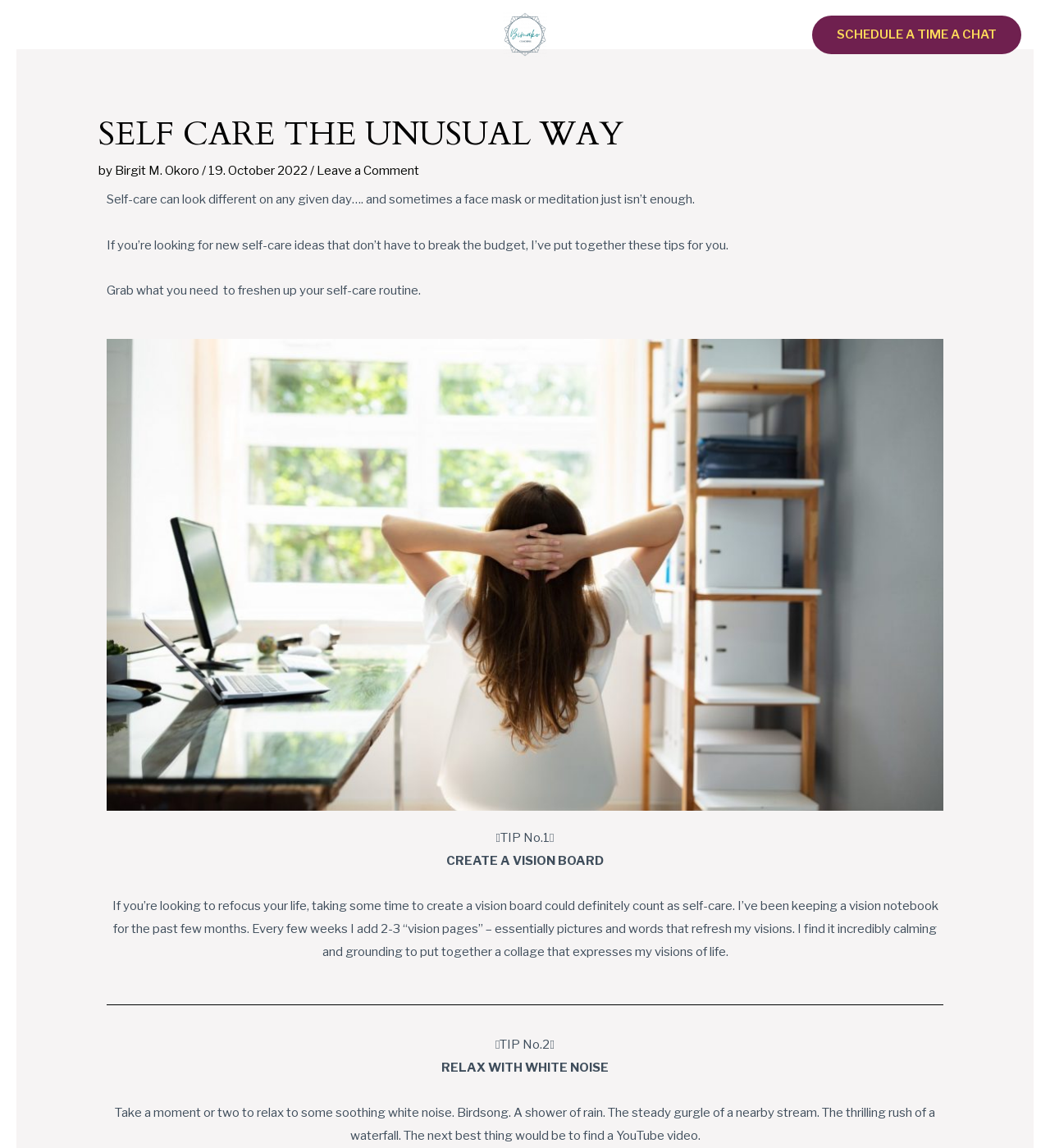Determine the bounding box coordinates of the clickable element necessary to fulfill the instruction: "Visit the homepage". Provide the coordinates as four float numbers within the 0 to 1 range, i.e., [left, top, right, bottom].

[0.479, 0.023, 0.521, 0.036]